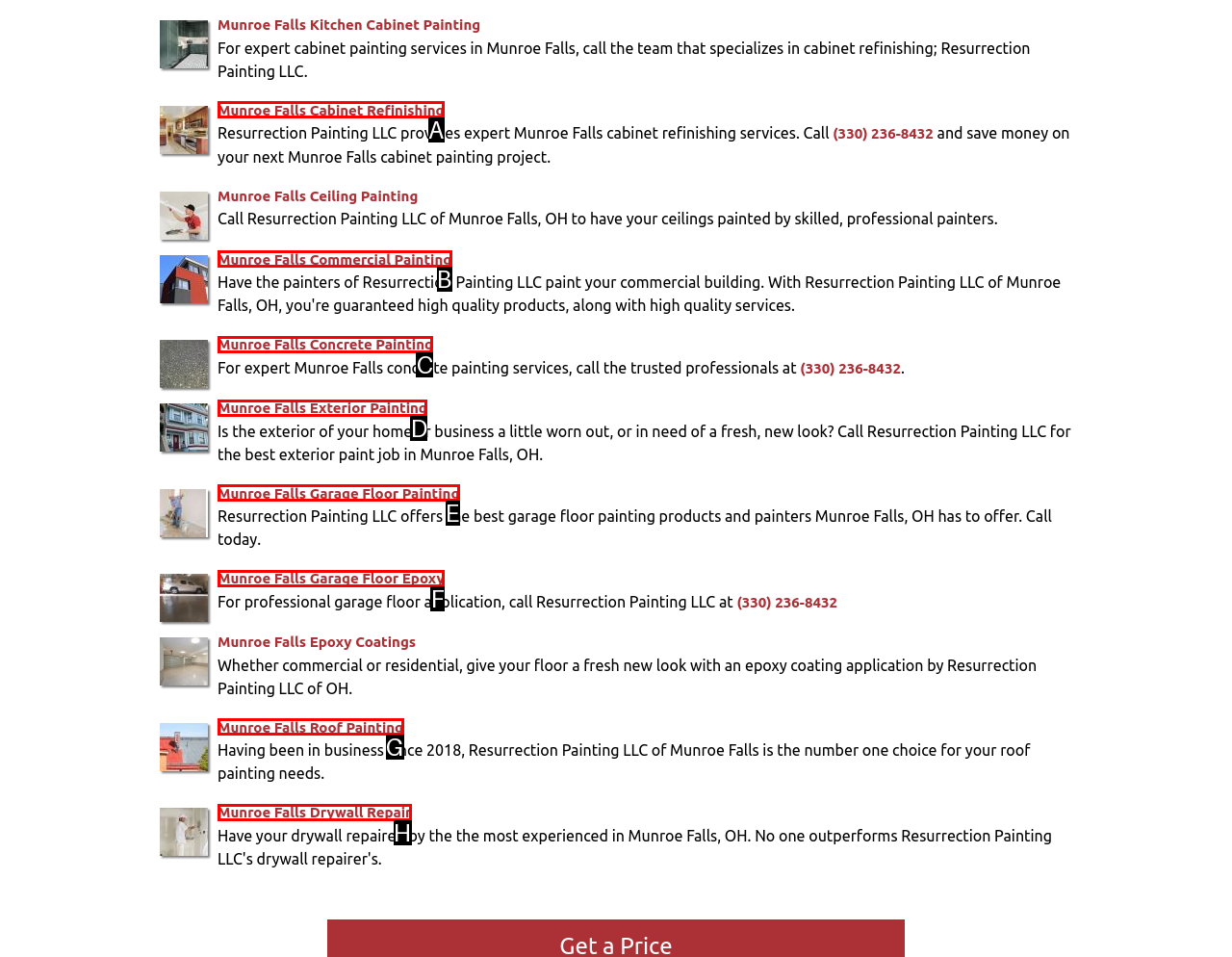Which HTML element fits the description: Munroe Falls Garage Floor Epoxy? Respond with the letter of the appropriate option directly.

F